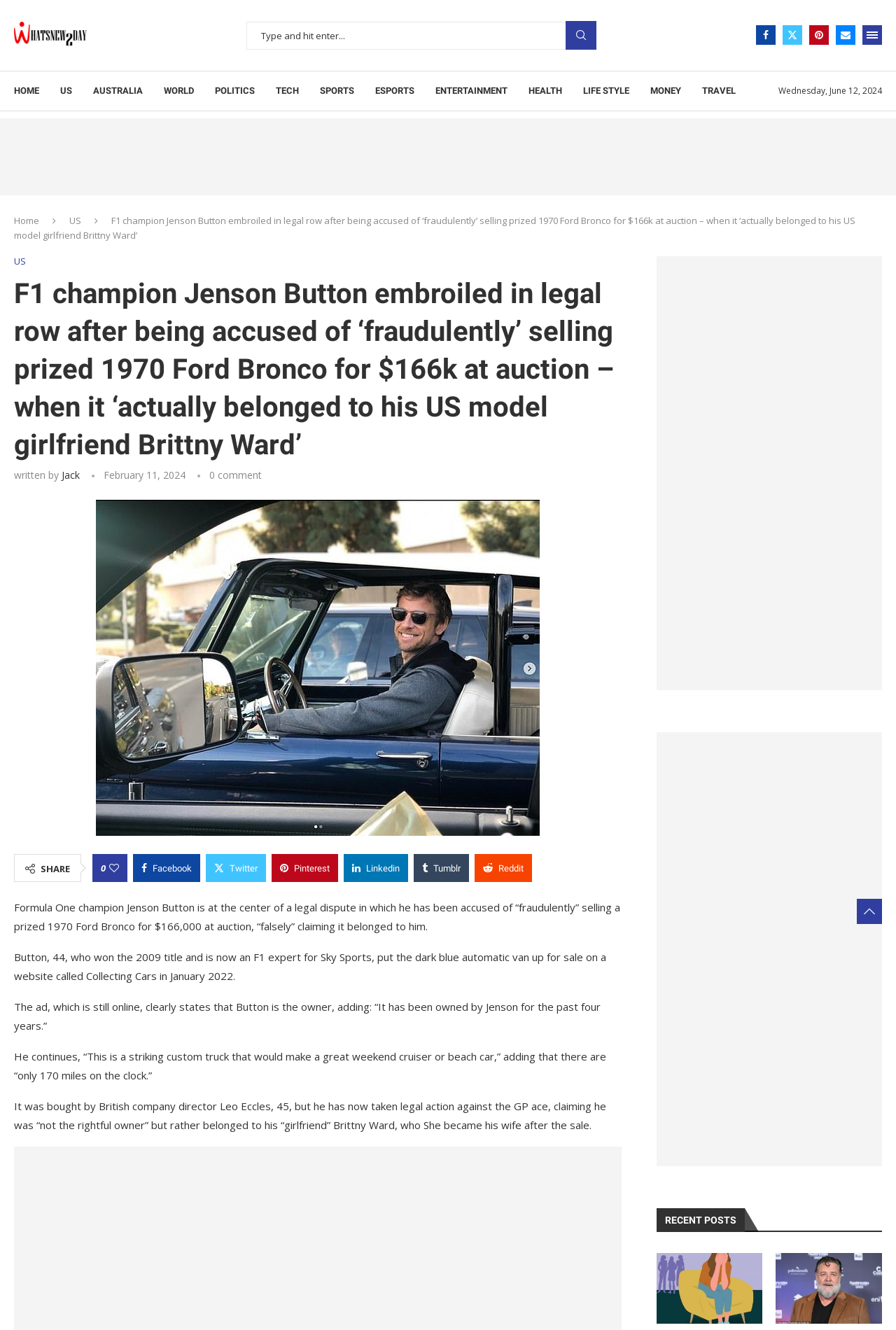Please mark the clickable region by giving the bounding box coordinates needed to complete this instruction: "Search for something".

[0.275, 0.016, 0.666, 0.037]